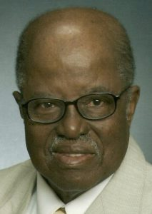What was the outcome of the federal lawsuit for desegregation?
Using the image as a reference, answer the question with a short word or phrase.

Reached the U.S. Supreme Court